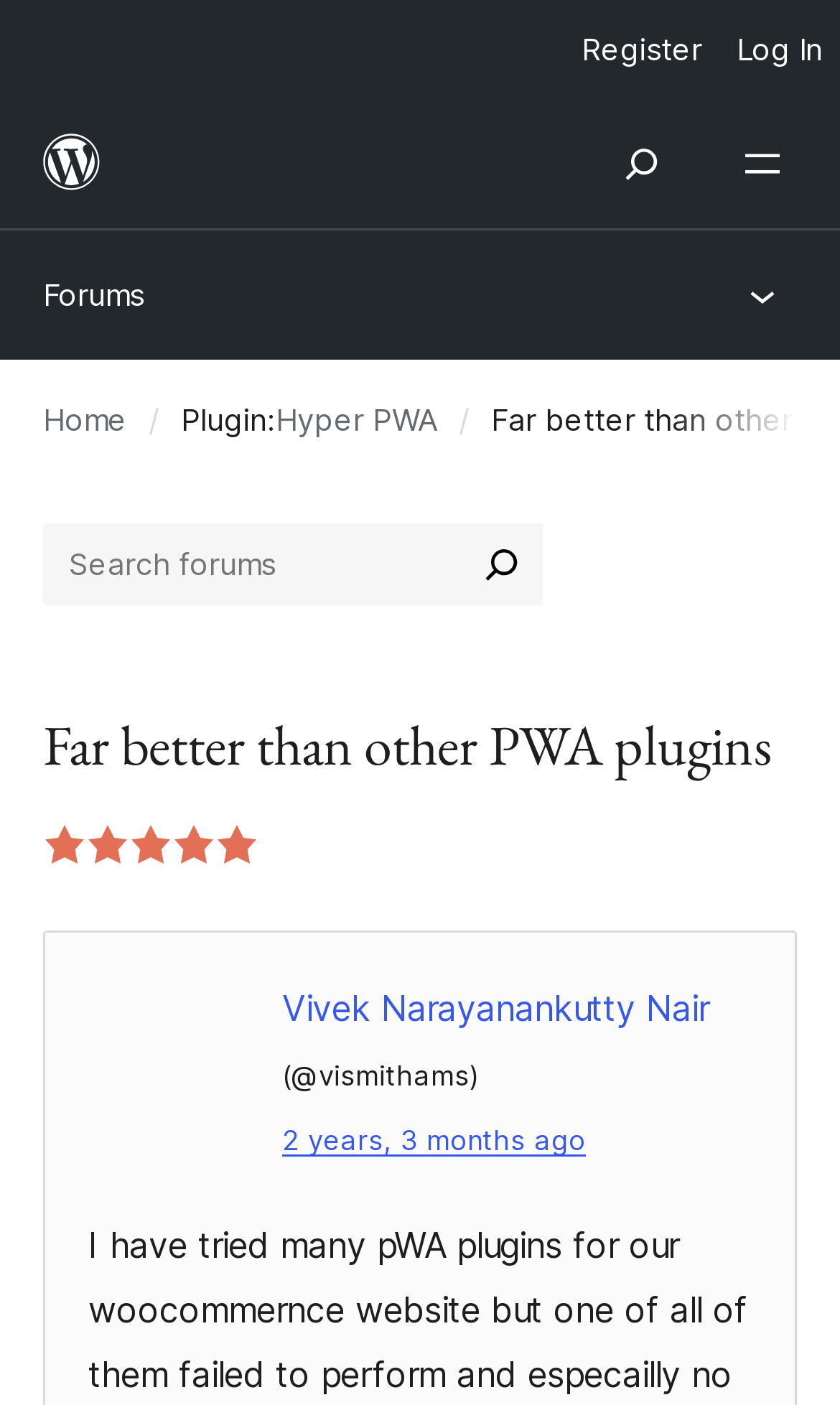Kindly determine the bounding box coordinates of the area that needs to be clicked to fulfill this instruction: "Log in to the website".

[0.856, 0.0, 1.0, 0.071]